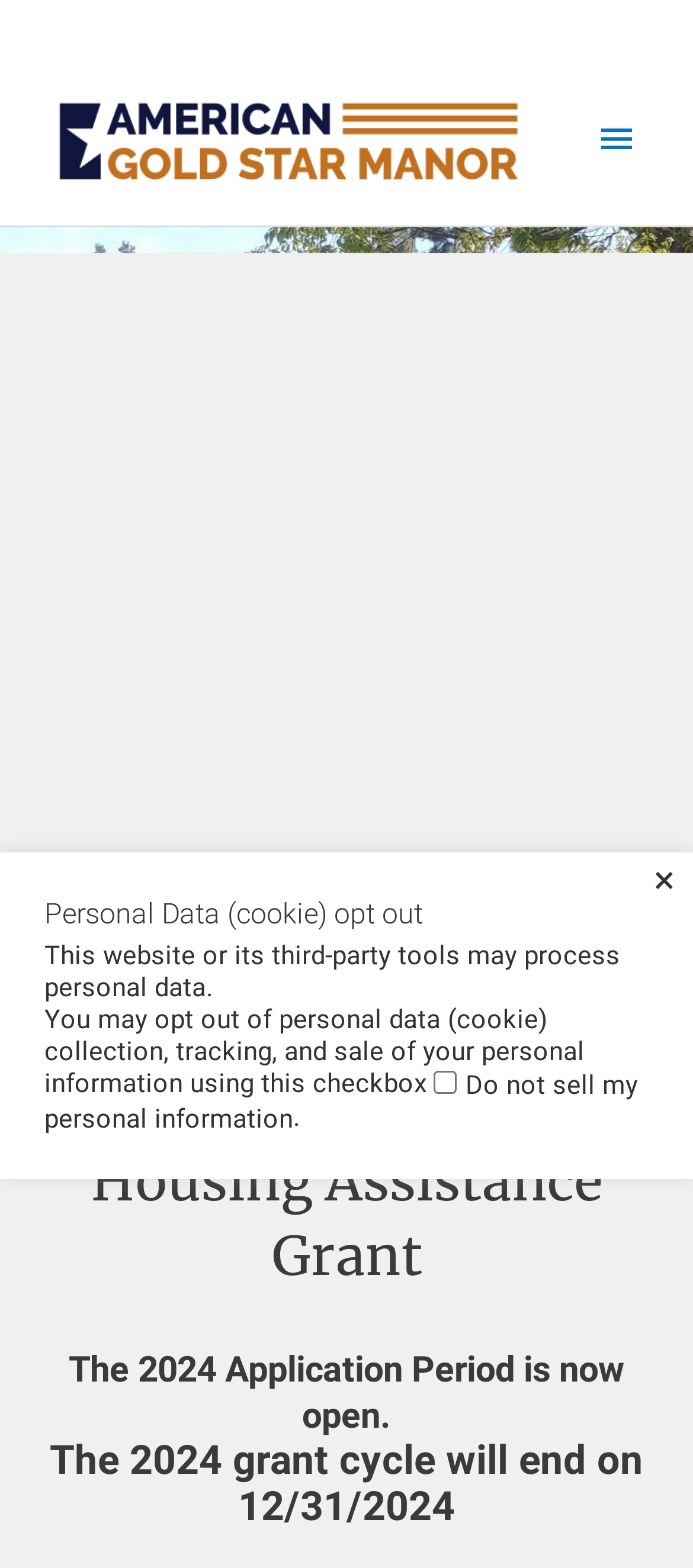What is the purpose of the grant?
Carefully examine the image and provide a detailed answer to the question.

The purpose of the grant can be inferred from the heading 'American Gold Star Manor Housing Assistance Grant' which suggests that the grant is related to housing assistance.